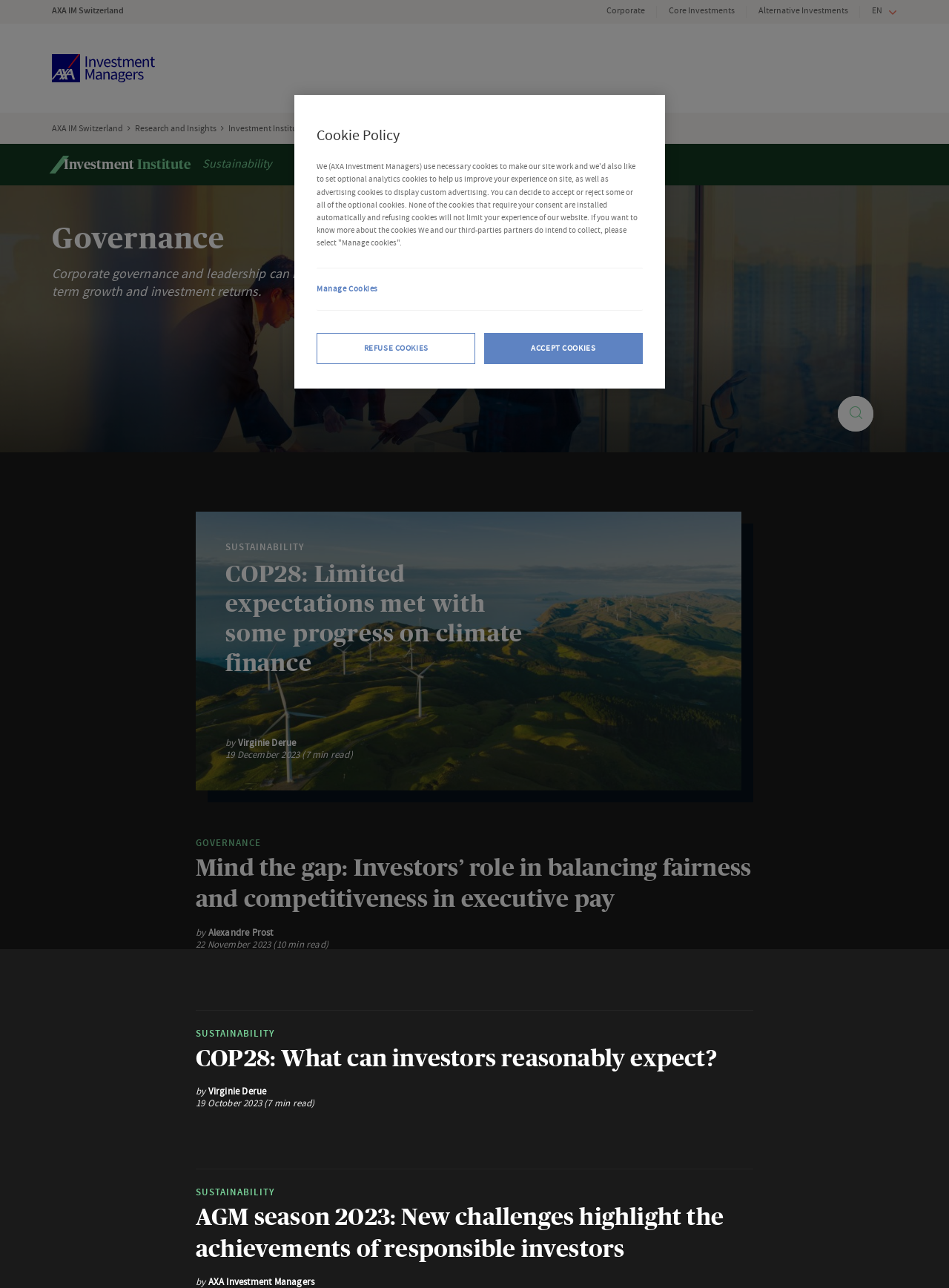What is the first link on the top navigation bar?
Observe the image and answer the question with a one-word or short phrase response.

AXA IM Switzerland